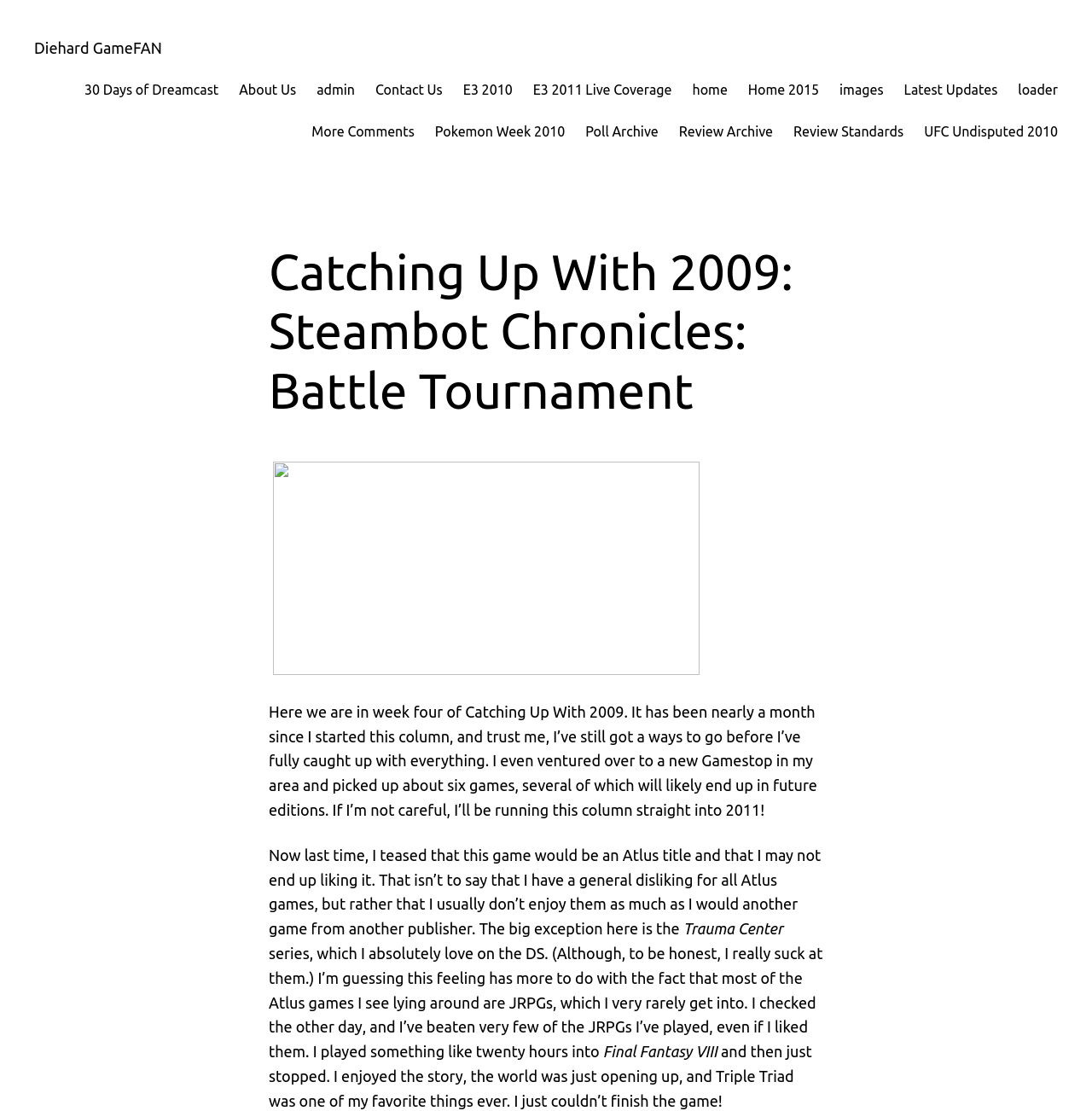Using the provided element description: "images", determine the bounding box coordinates of the corresponding UI element in the screenshot.

[0.769, 0.071, 0.809, 0.091]